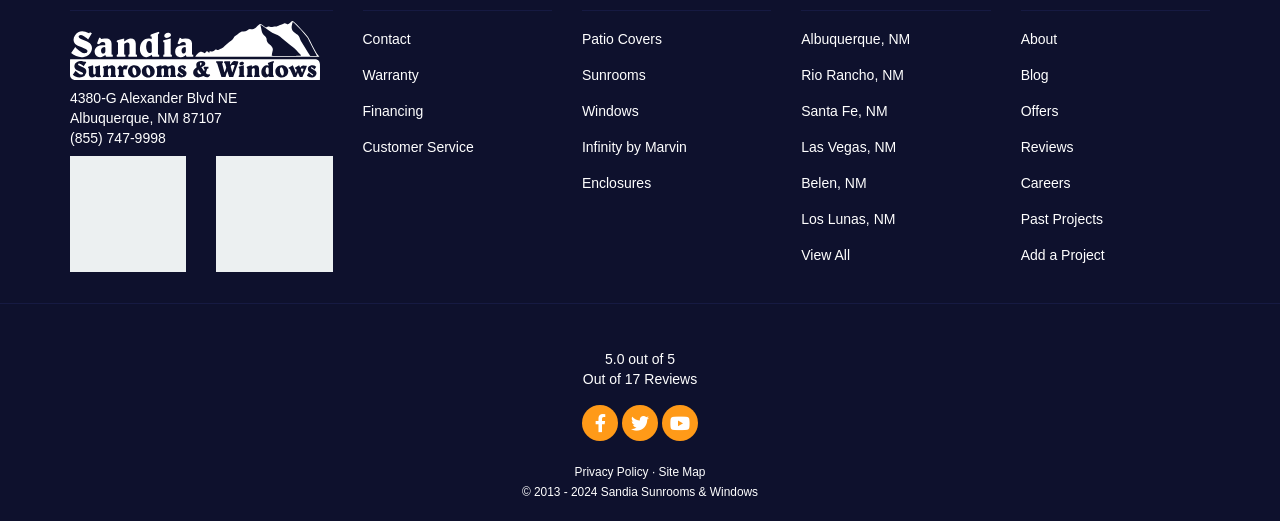Please give a succinct answer using a single word or phrase:
How many links are there in the 'Services' section?

6